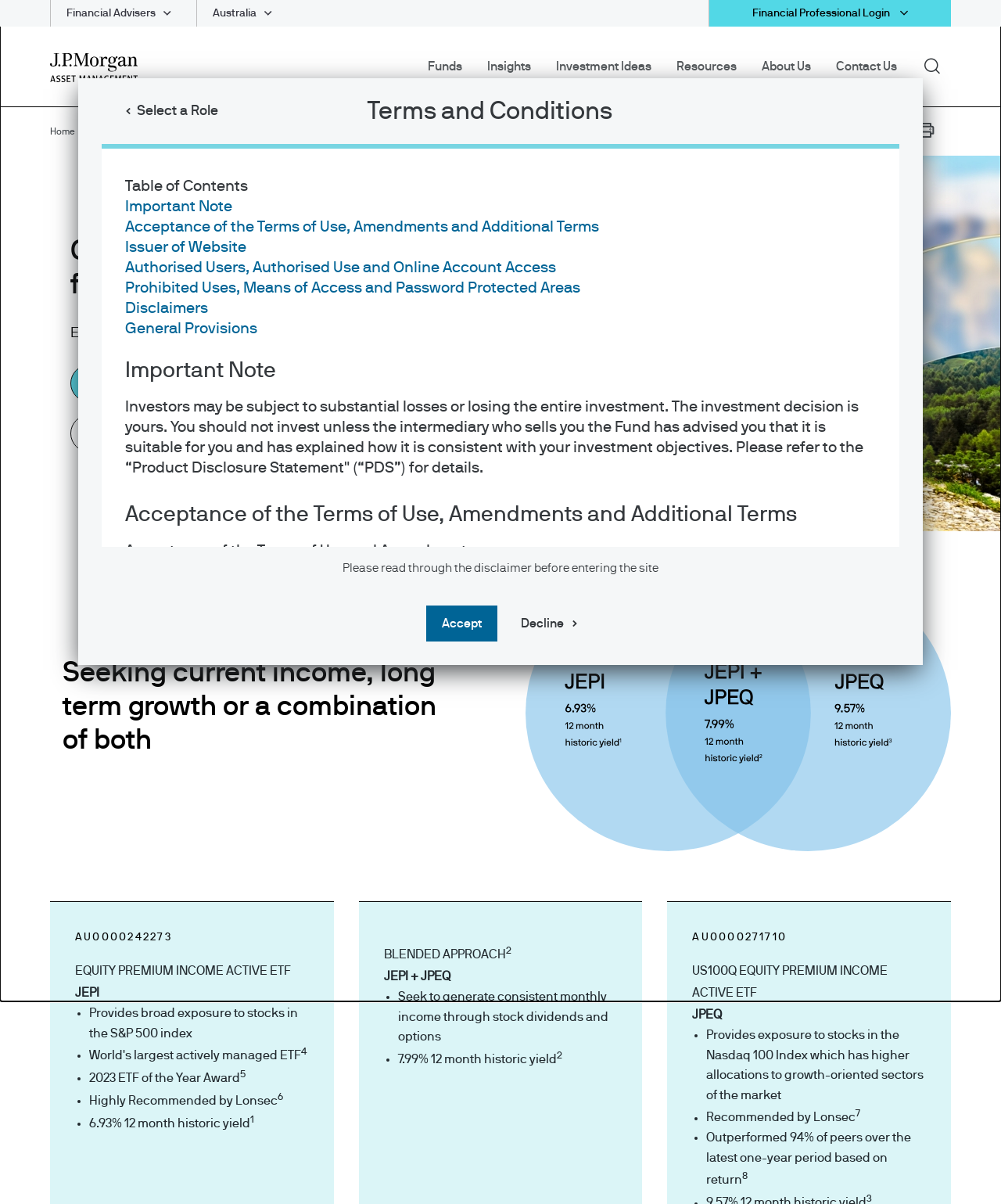Given the element description, predict the bounding box coordinates in the format (top-left x, top-left y, bottom-right x, bottom-right y), using floating point numbers between 0 and 1: parent_node: Investment Ideas aria-describedby="menulink-2" aria-label="Submenu"

[0.649, 0.042, 0.66, 0.071]